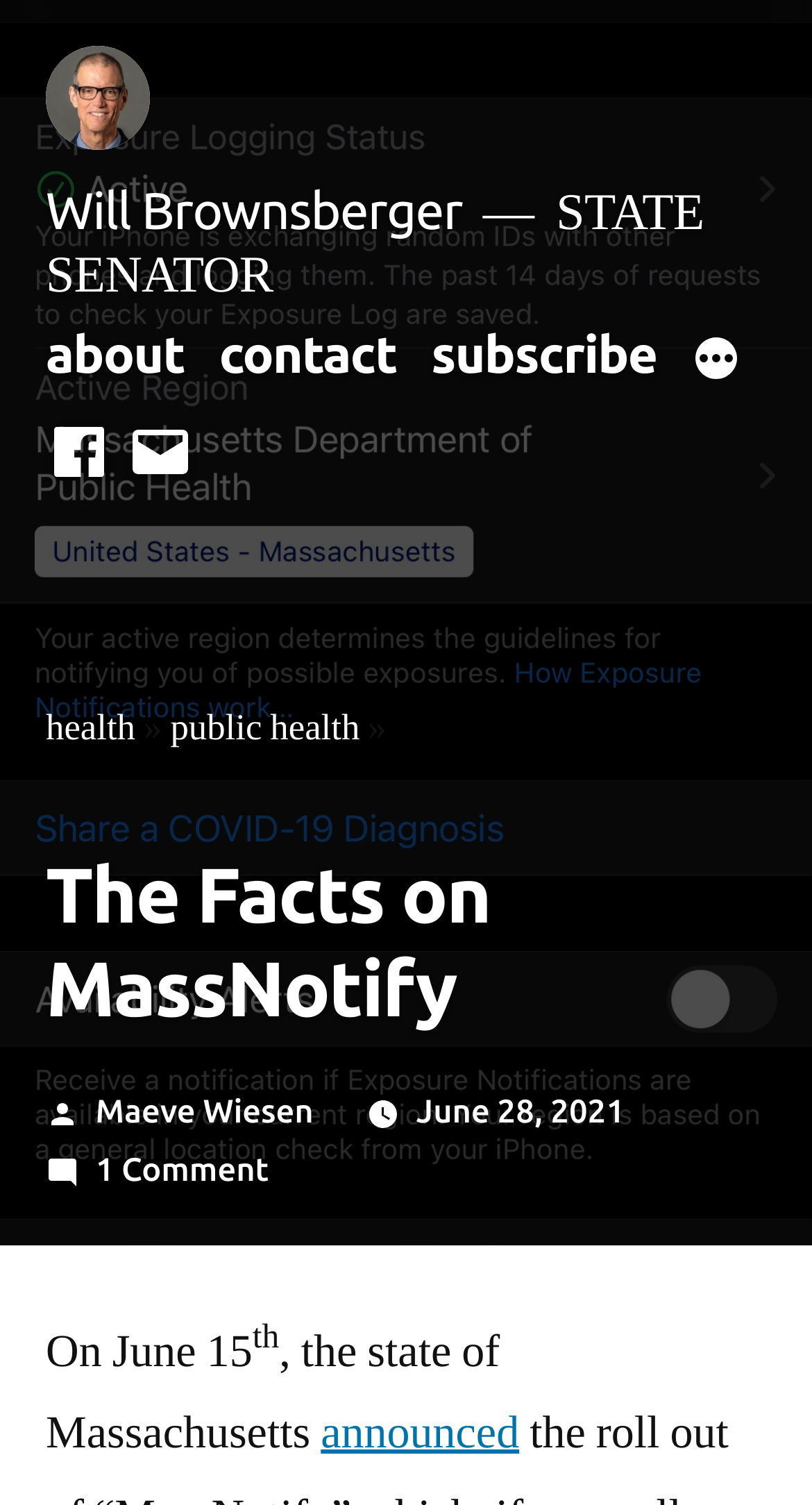Please indicate the bounding box coordinates for the clickable area to complete the following task: "Click on the link to Will Brownsberger's homepage". The coordinates should be specified as four float numbers between 0 and 1, i.e., [left, top, right, bottom].

[0.056, 0.03, 0.185, 0.1]